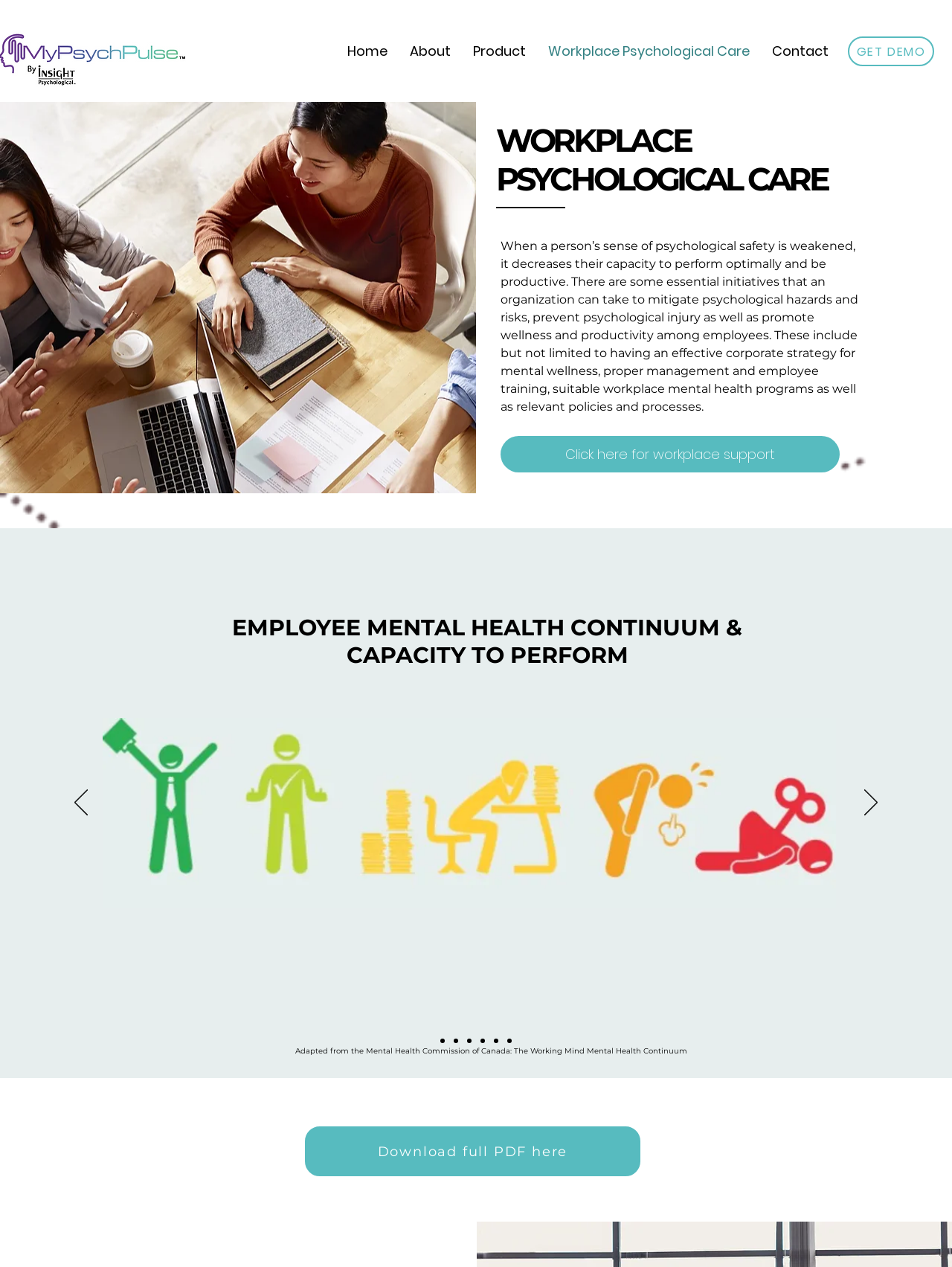Identify the bounding box coordinates of the section to be clicked to complete the task described by the following instruction: "Learn more about workplace support". The coordinates should be four float numbers between 0 and 1, formatted as [left, top, right, bottom].

[0.526, 0.344, 0.882, 0.373]